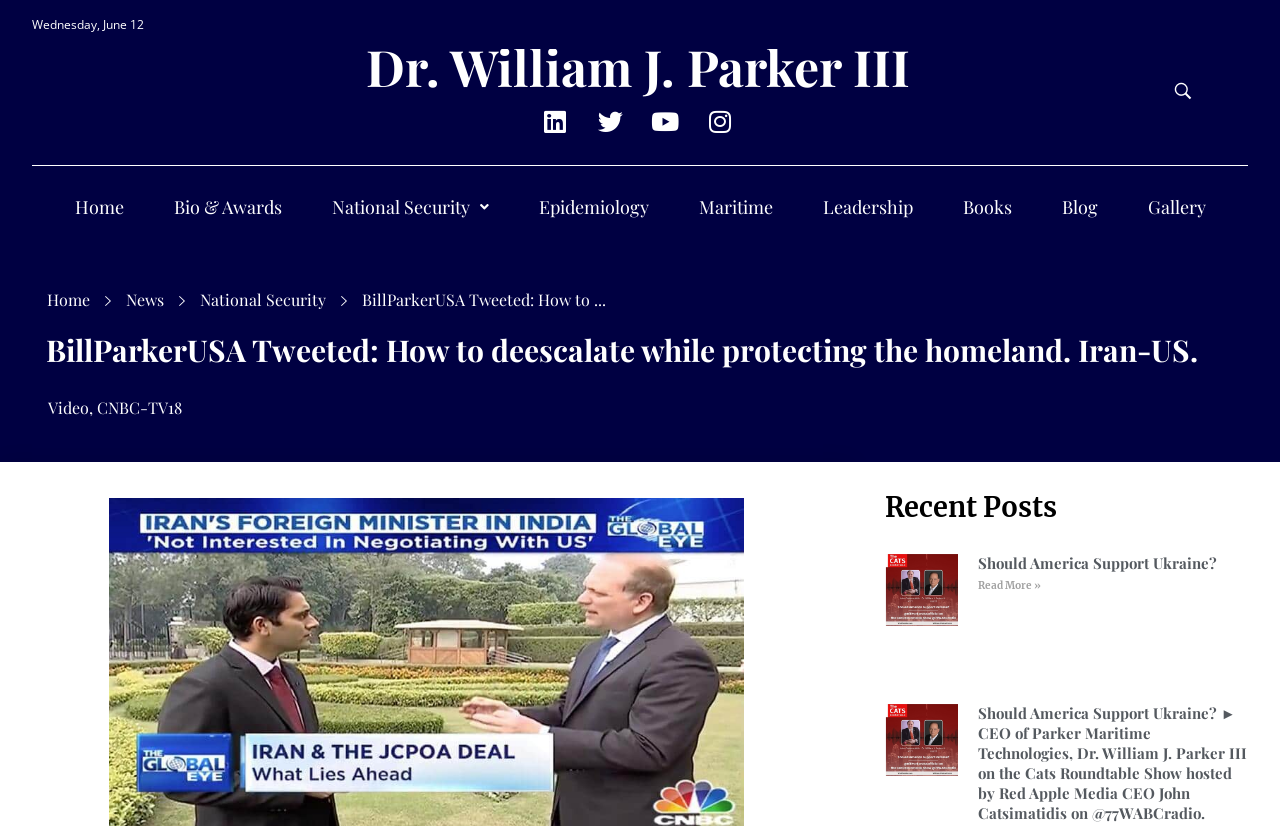What is the topic of the recent post on the webpage?
Please respond to the question with a detailed and well-explained answer.

I looked at the recent posts section on the webpage and found that the topic of the recent post is 'Should America Support Ukraine?', which is accompanied by an image and a 'Read more' link.